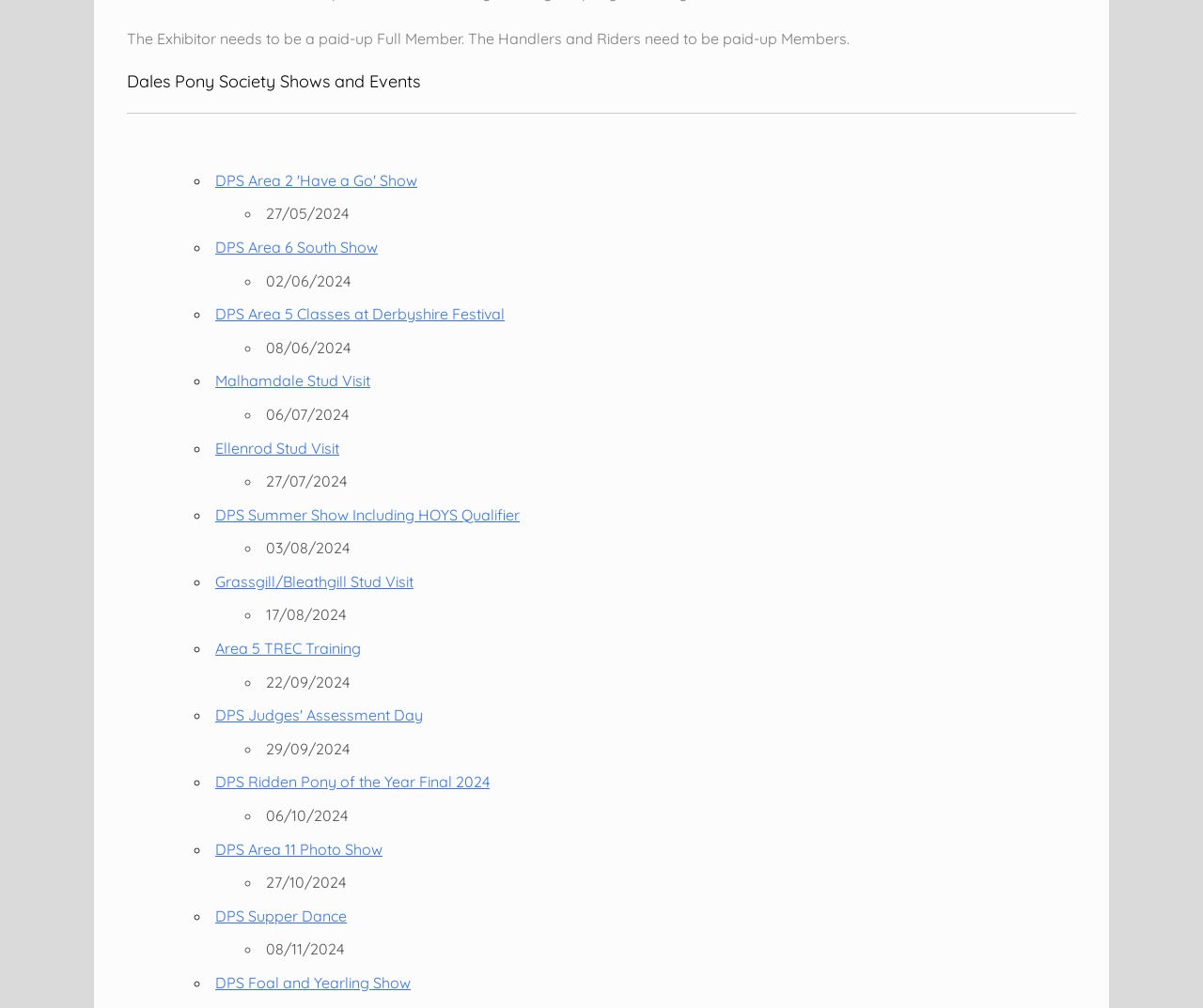Please find the bounding box for the following UI element description. Provide the coordinates in (top-left x, top-left y, bottom-right x, bottom-right y) format, with values between 0 and 1: DPS Foal and Yearling Show

[0.179, 0.966, 0.341, 0.984]